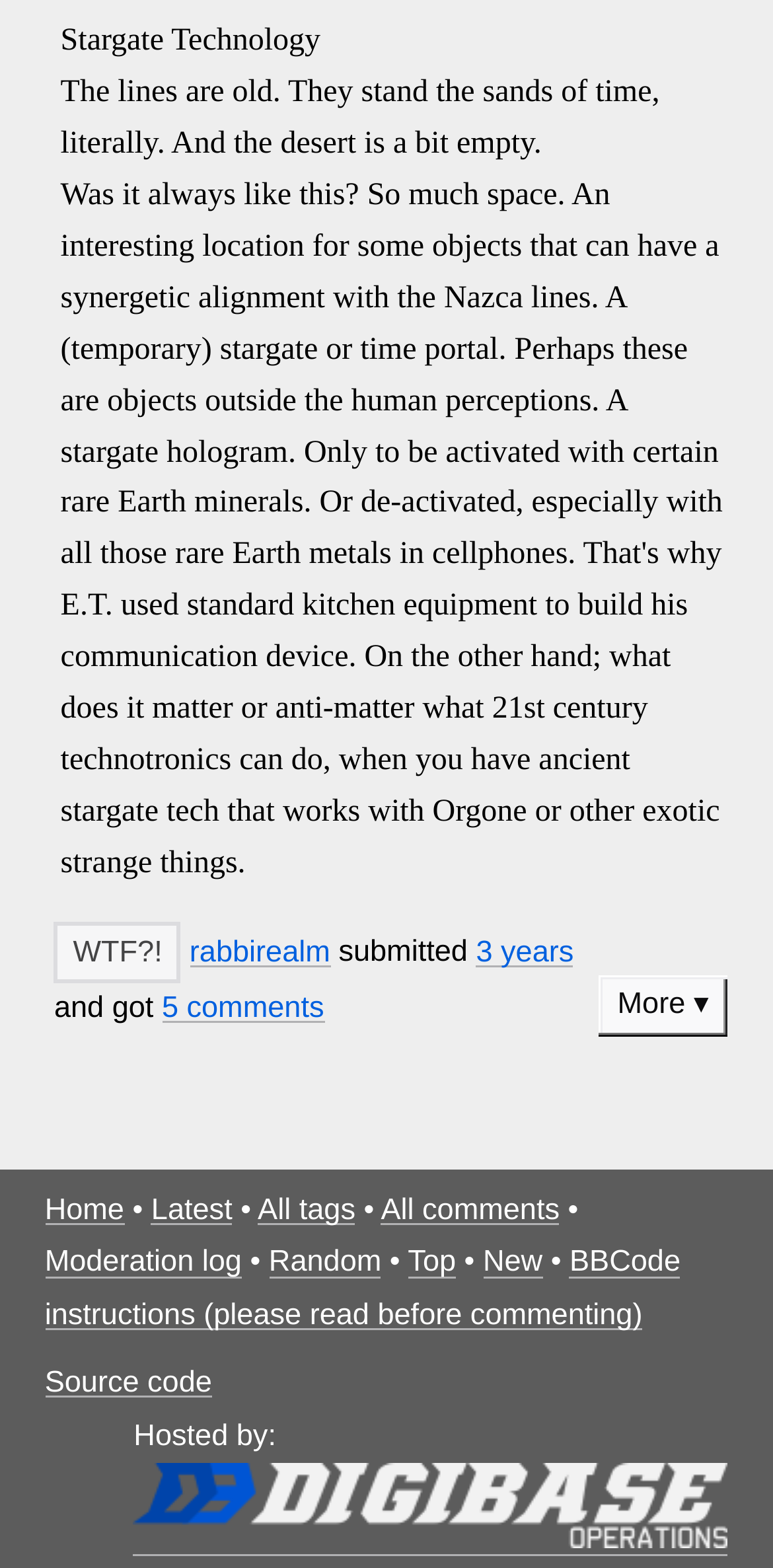Determine the bounding box for the UI element that matches this description: "Leonardo da Vinci 12-09-06".

None